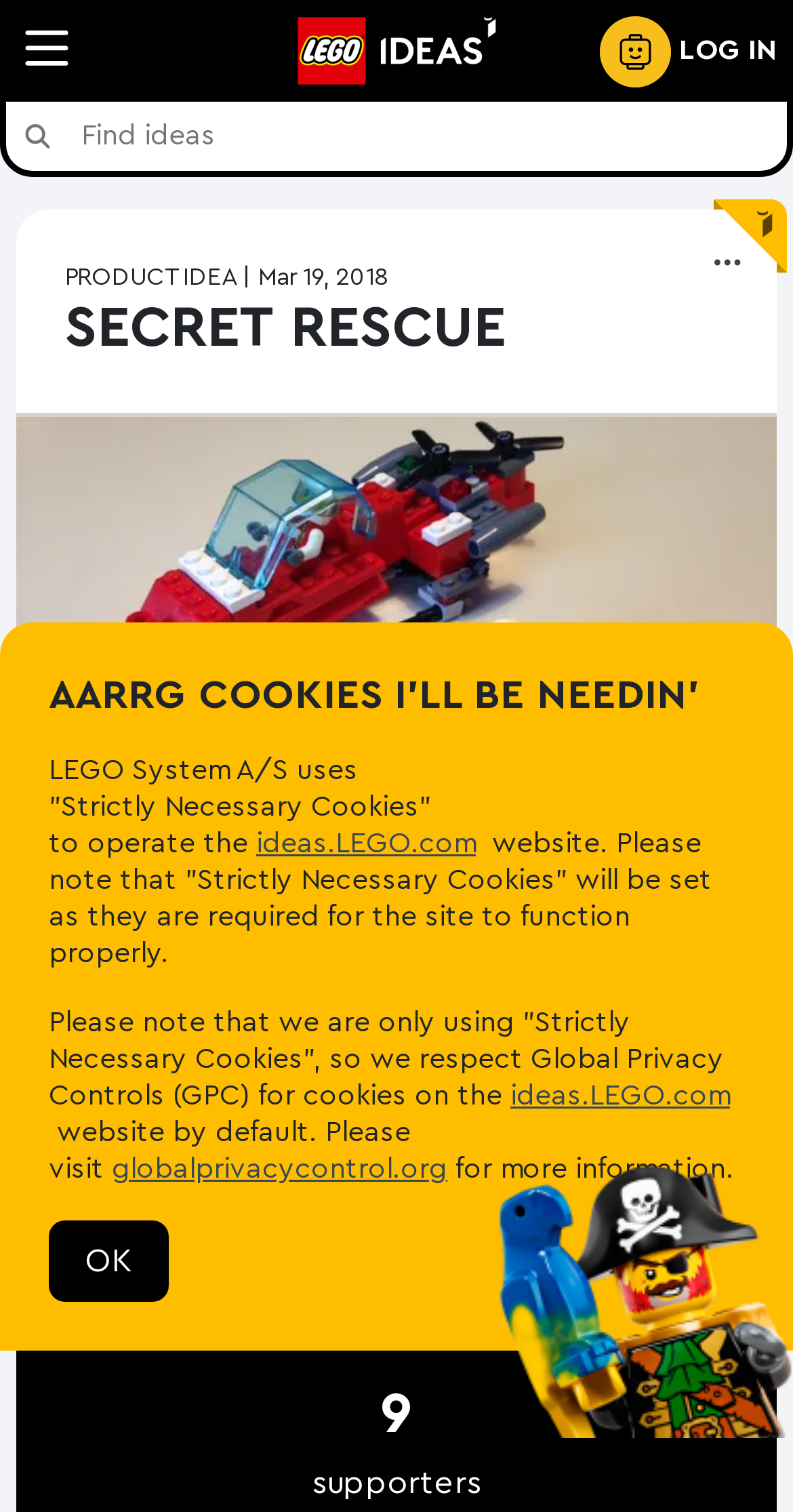Please reply with a single word or brief phrase to the question: 
What type of cookies does the website use?

Strictly Necessary Cookies